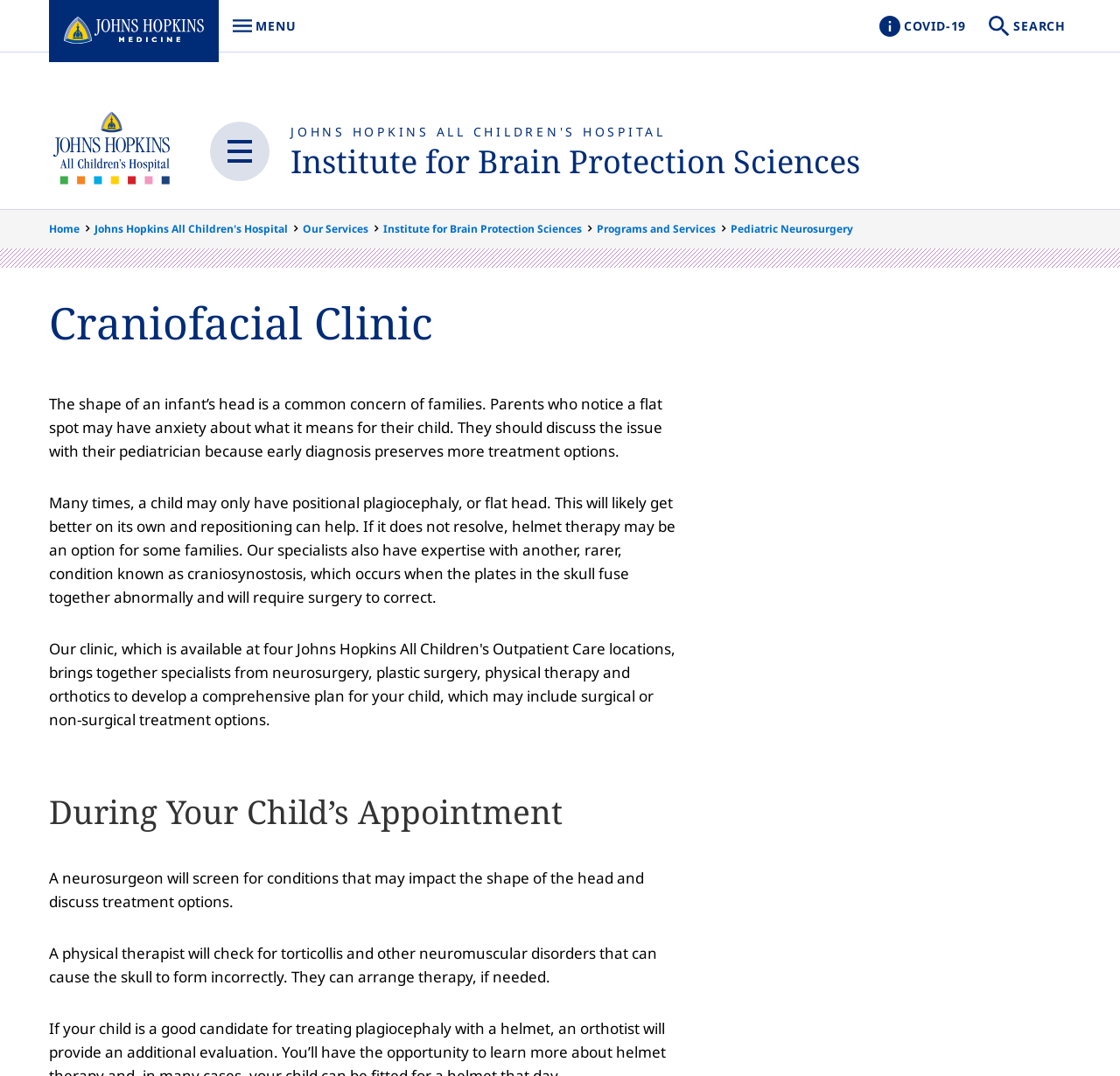Find the bounding box coordinates of the clickable element required to execute the following instruction: "Go to Institute for Brain Protection Sciences". Provide the coordinates as four float numbers between 0 and 1, i.e., [left, top, right, bottom].

[0.259, 0.132, 0.768, 0.169]